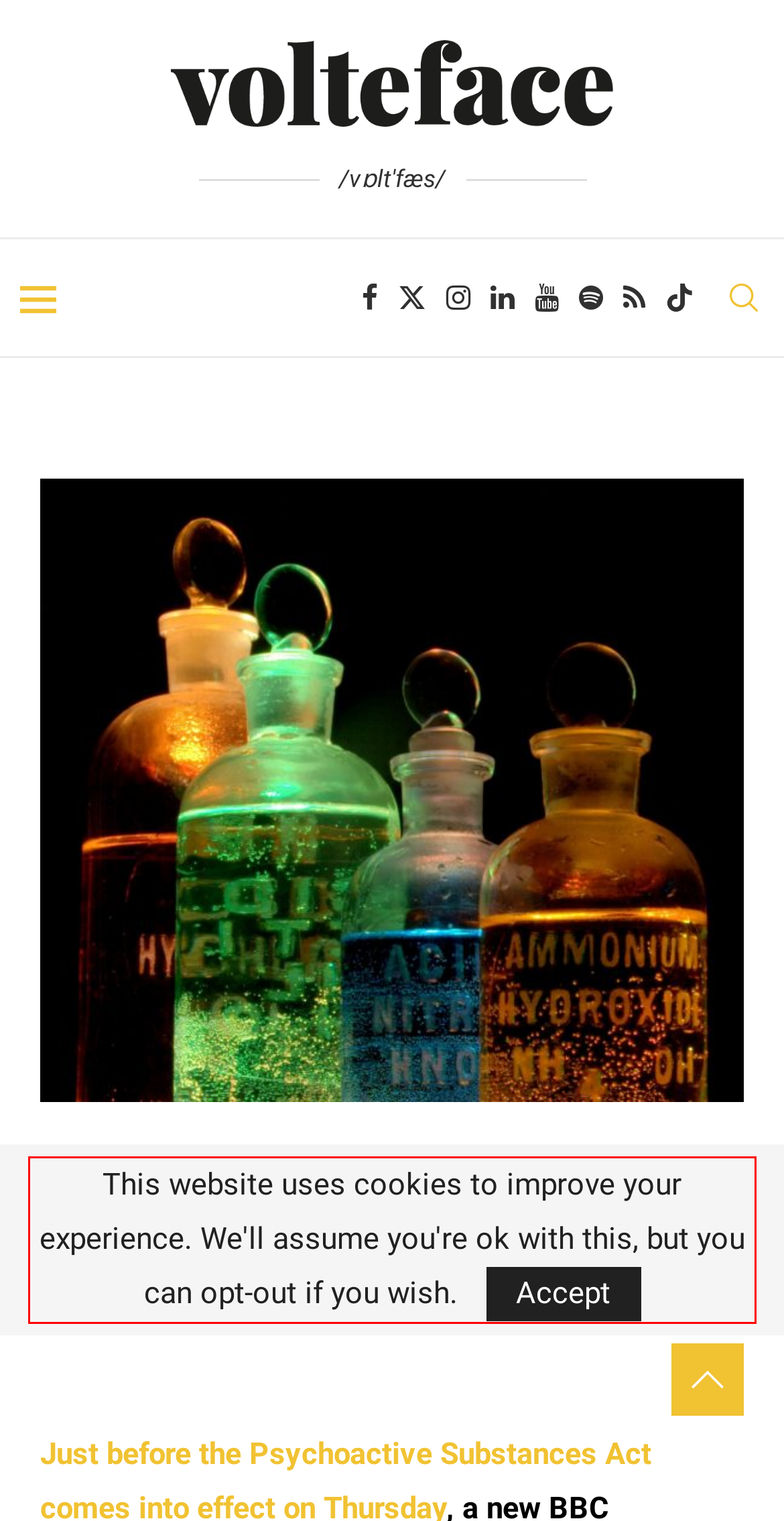Identify the text inside the red bounding box in the provided webpage screenshot and transcribe it.

This website uses cookies to improve your experience. We'll assume you're ok with this, but you can opt-out if you wish. Accept